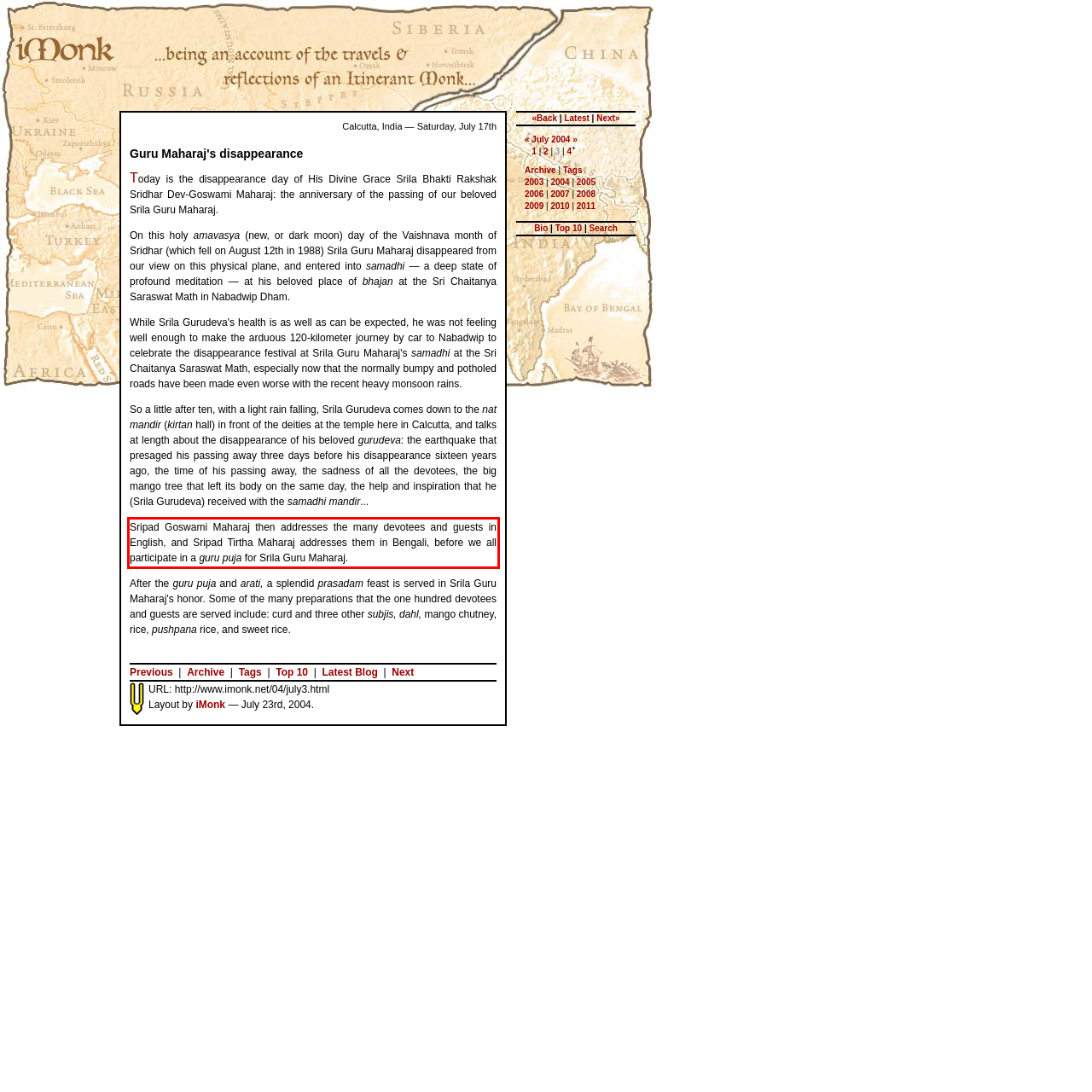Please perform OCR on the UI element surrounded by the red bounding box in the given webpage screenshot and extract its text content.

Sripad Goswami Maharaj then addresses the many devotees and guests in English, and Sripad Tirtha Maharaj addresses them in Bengali, before we all participate in a guru puja for Srila Guru Maharaj.